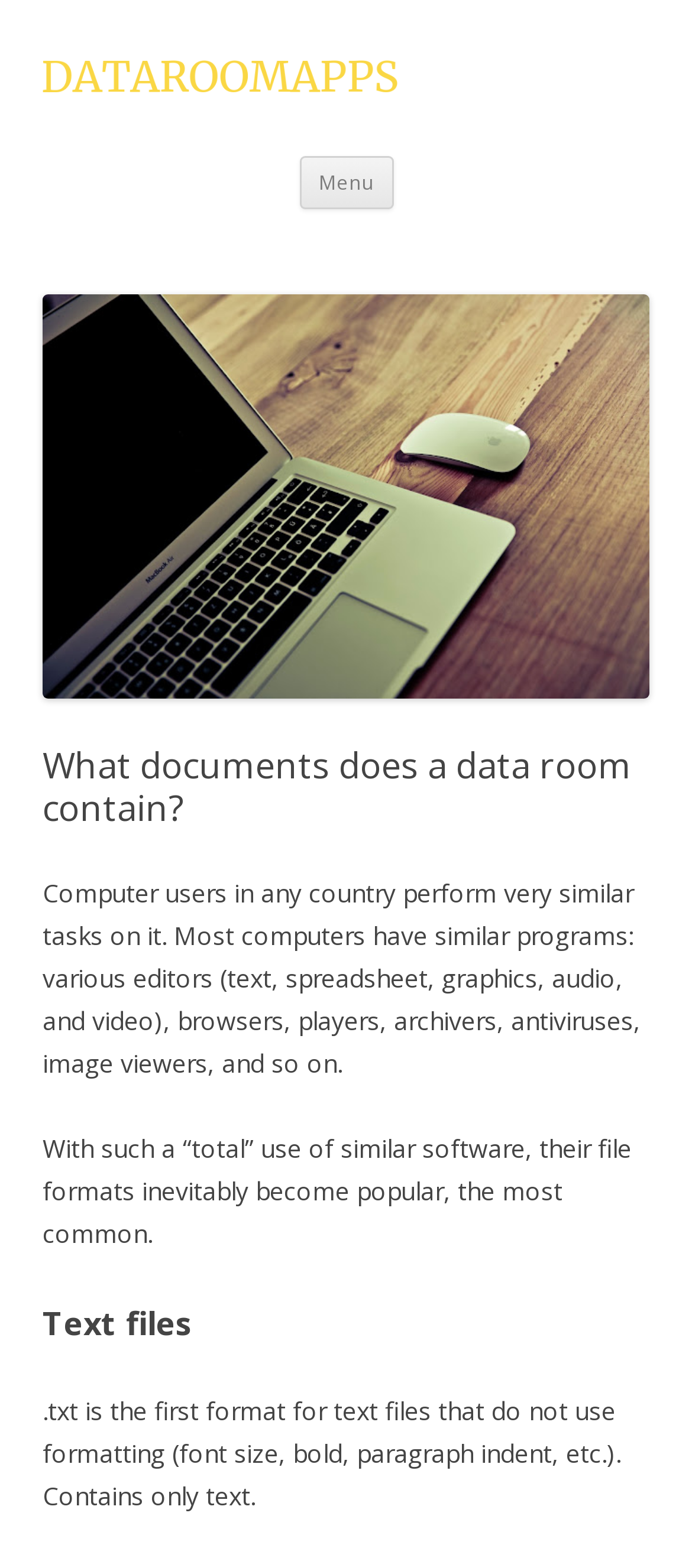Respond to the question below with a single word or phrase: What is the purpose of the 'Menu' button?

Navigation